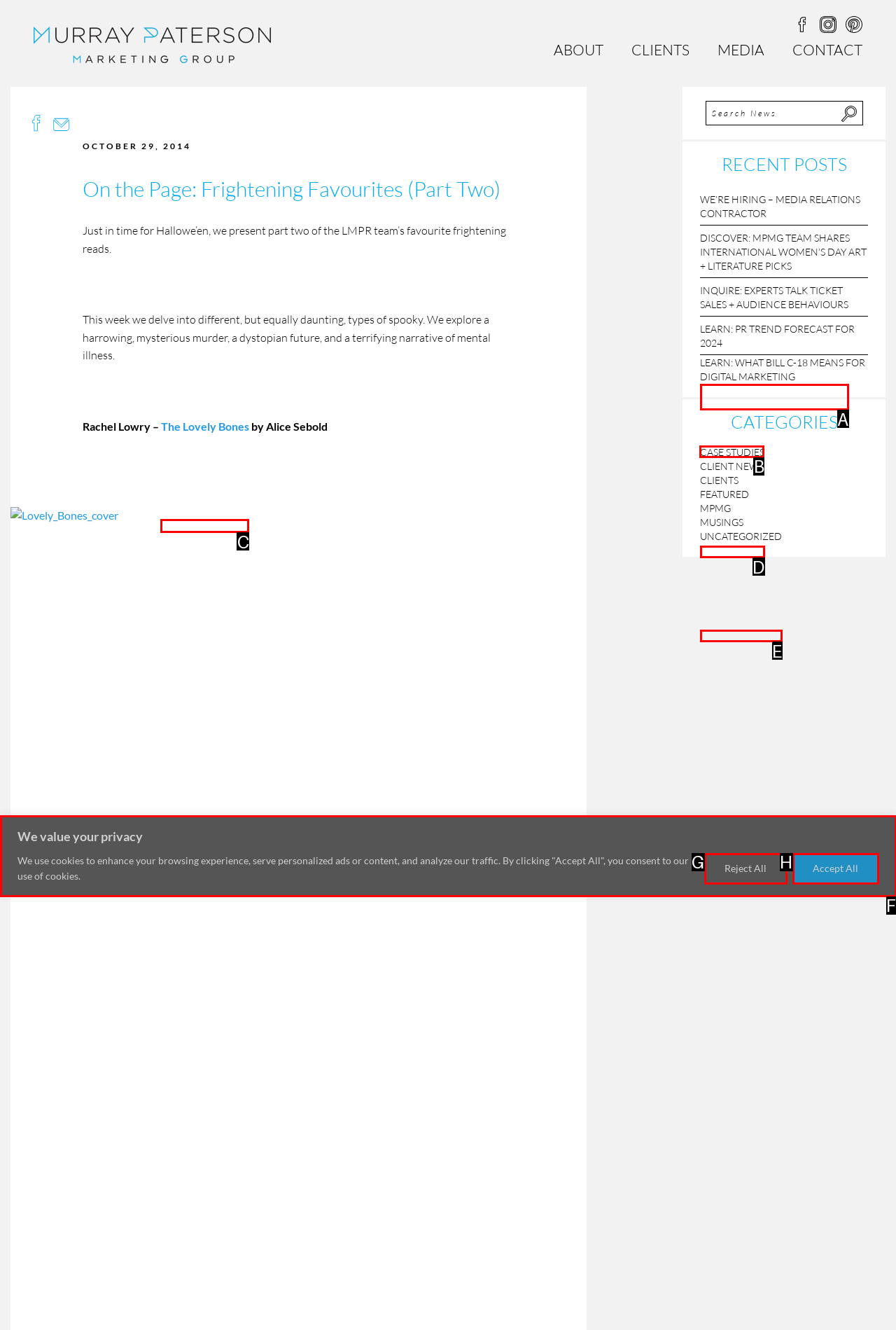Choose the UI element you need to click to carry out the task: View the 'CASE STUDIES' category.
Respond with the corresponding option's letter.

B